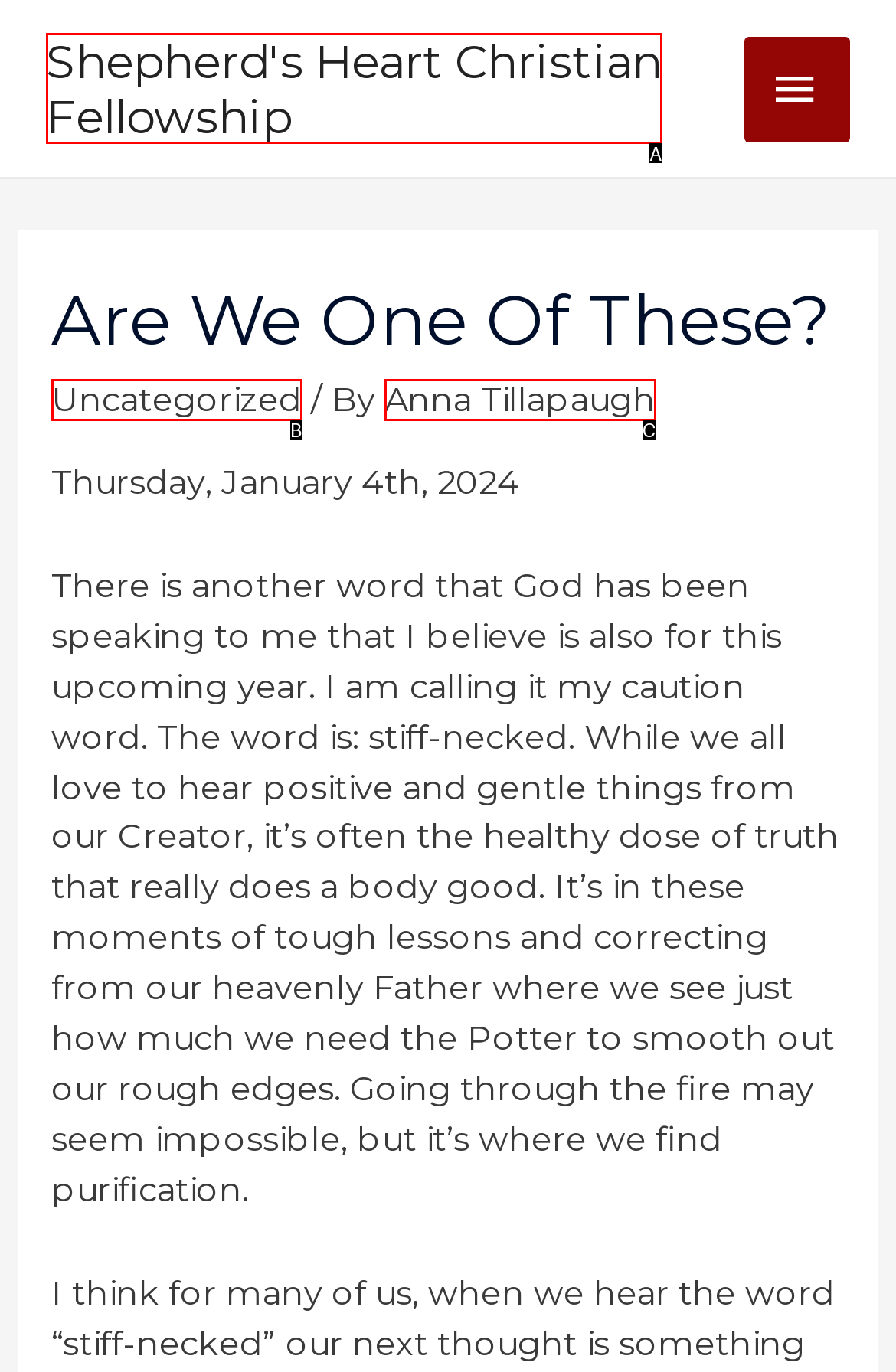From the given options, choose the HTML element that aligns with the description: Uncategorized. Respond with the letter of the selected element.

B